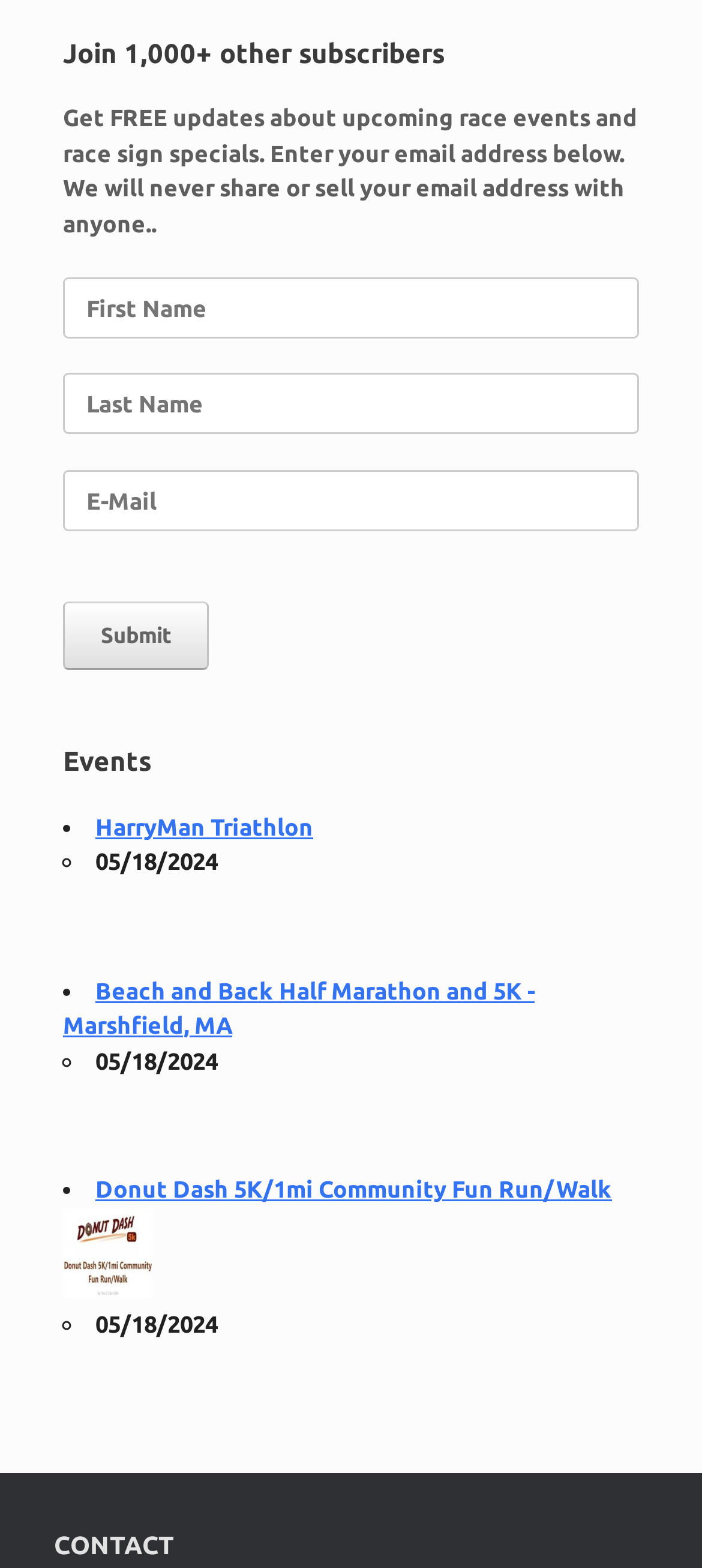What is the purpose of the email subscription?
Please use the visual content to give a single word or phrase answer.

Get race event updates